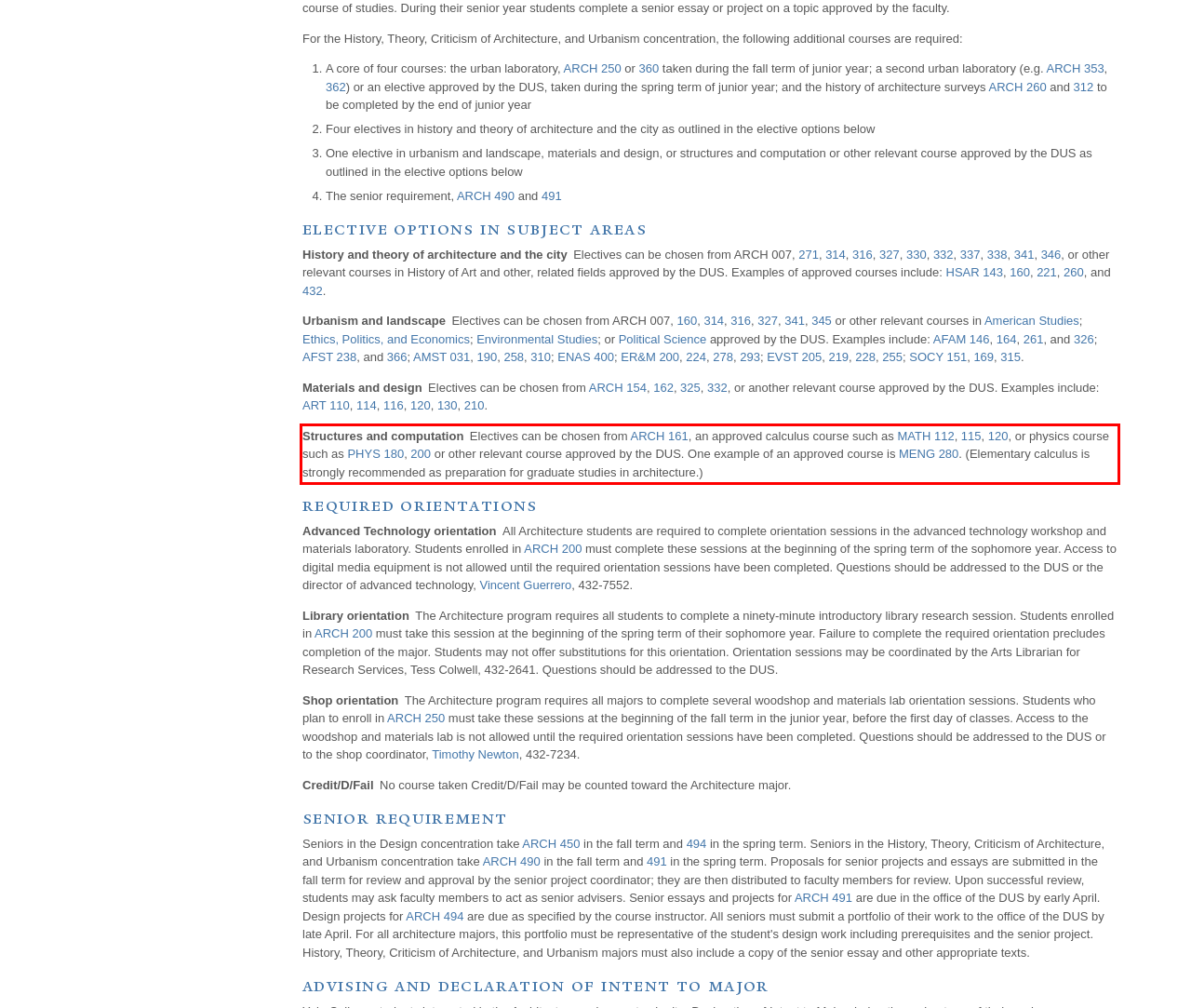You are provided with a screenshot of a webpage that includes a red bounding box. Extract and generate the text content found within the red bounding box.

Structures and computation Electives can be chosen from ARCH 161, an approved calculus course such as MATH 112, 115, 120, or physics course such as PHYS 180, 200 or other relevant course approved by the DUS. One example of an approved course is MENG 280. (Elementary calculus is strongly recommended as preparation for graduate studies in architecture.)